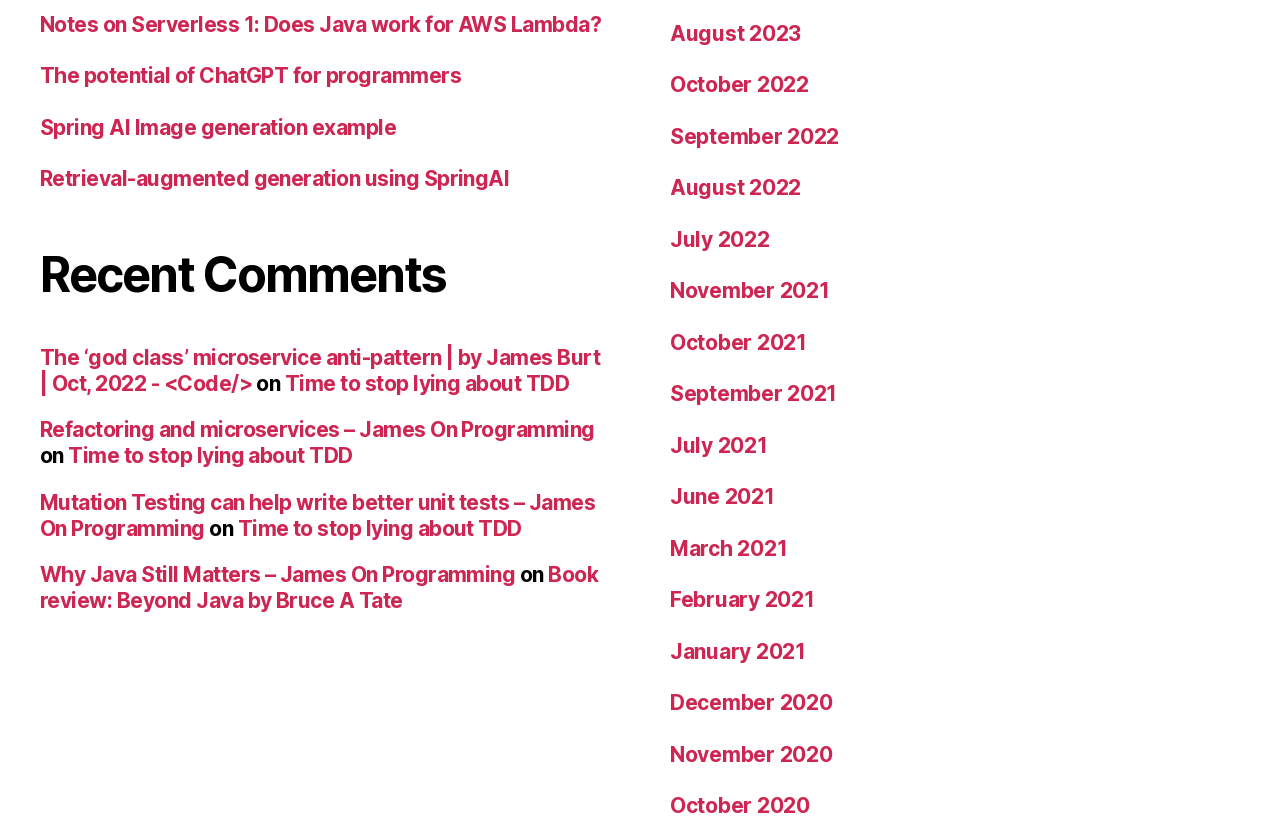How many links are in the first article?
With the help of the image, please provide a detailed response to the question.

I looked at the first article element, which has a bounding box coordinate of [0.031, 0.412, 0.477, 0.474]. Within this element, I found three link elements: [633], [634], and [635].